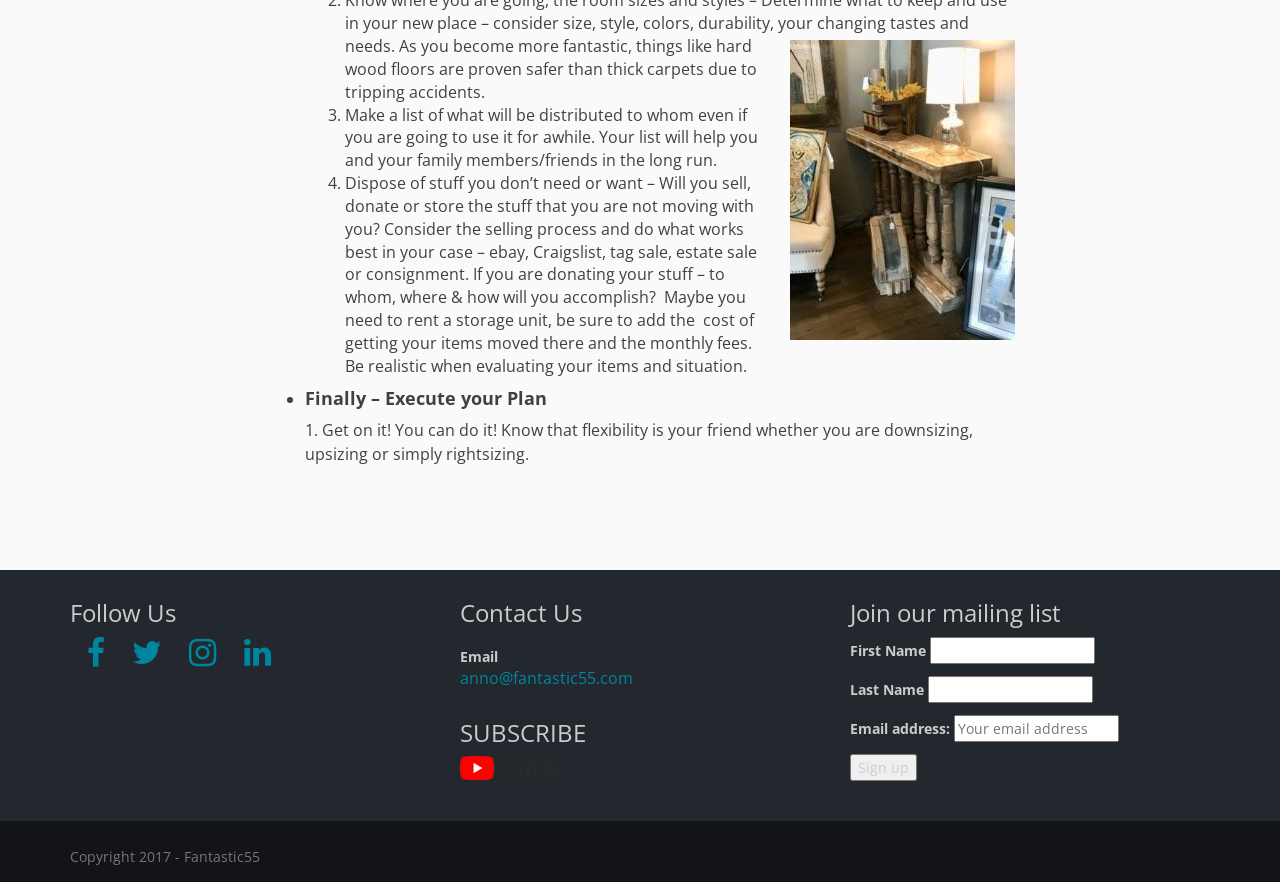Please identify the bounding box coordinates of the element's region that I should click in order to complete the following instruction: "Enter your email address". The bounding box coordinates consist of four float numbers between 0 and 1, i.e., [left, top, right, bottom].

[0.745, 0.811, 0.874, 0.841]